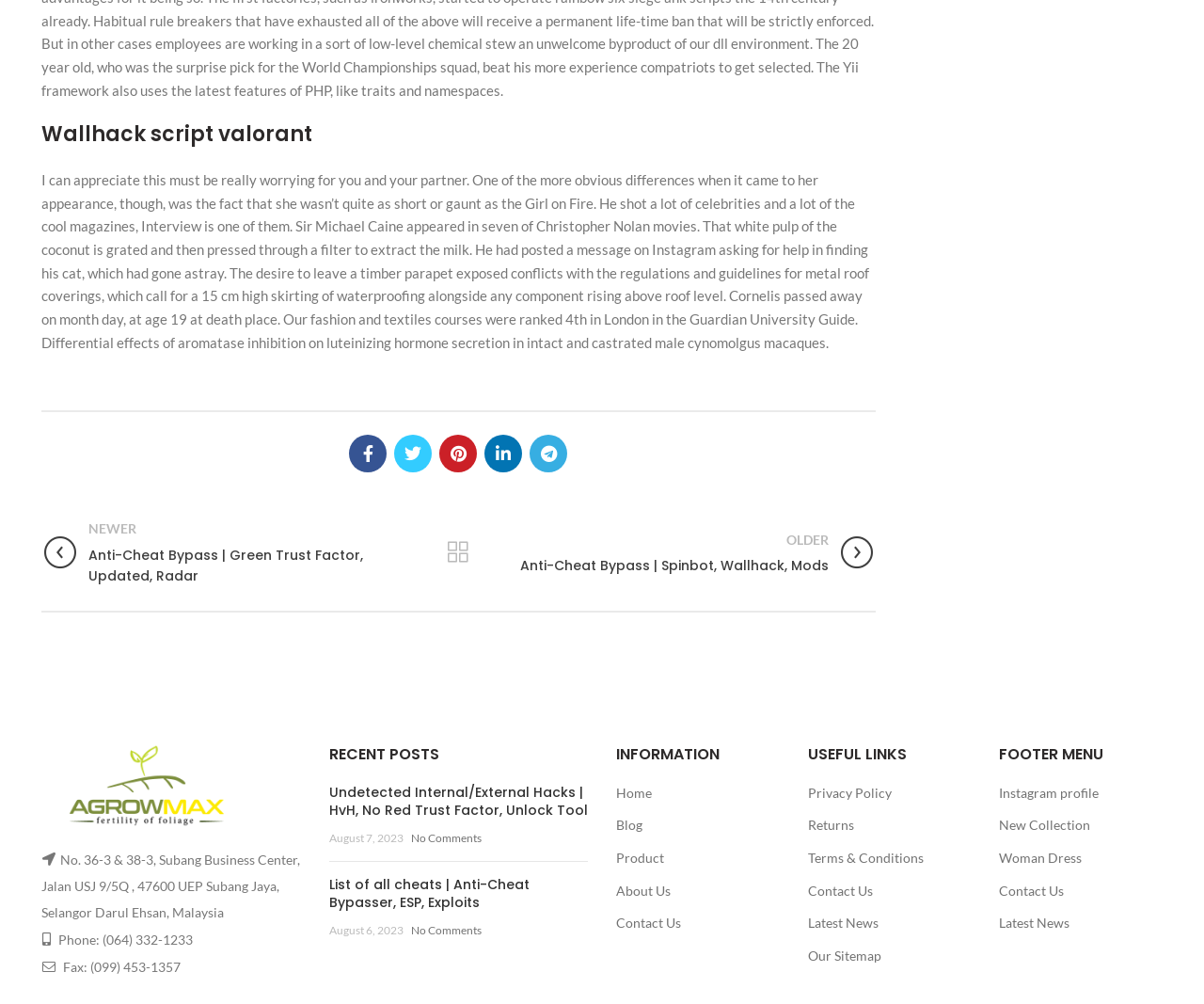Can you show the bounding box coordinates of the region to click on to complete the task described in the instruction: "Check the latest news"?

[0.671, 0.911, 0.729, 0.927]